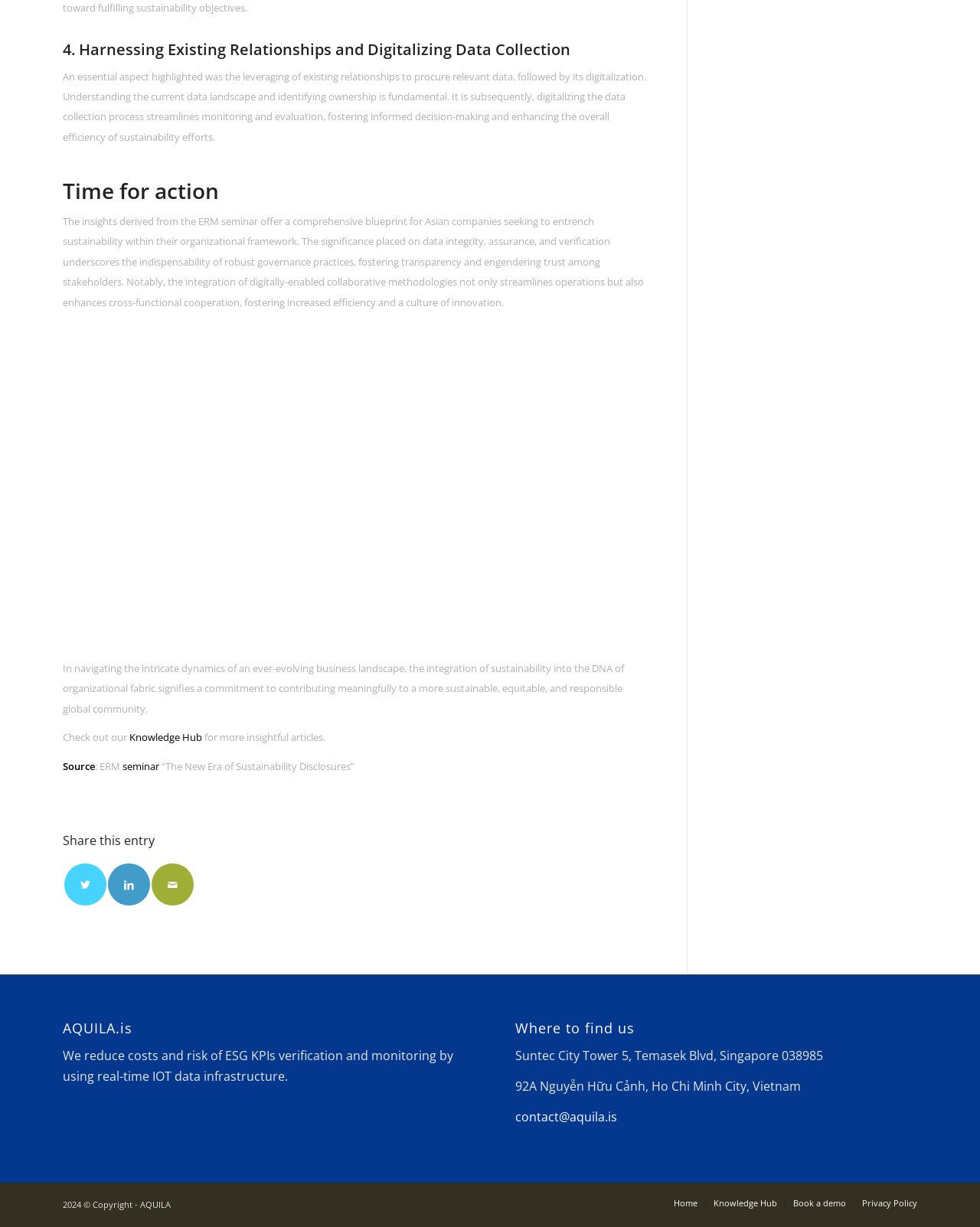Specify the bounding box coordinates of the element's region that should be clicked to achieve the following instruction: "Check out the Knowledge Hub". The bounding box coordinates consist of four float numbers between 0 and 1, in the format [left, top, right, bottom].

[0.13, 0.595, 0.206, 0.606]